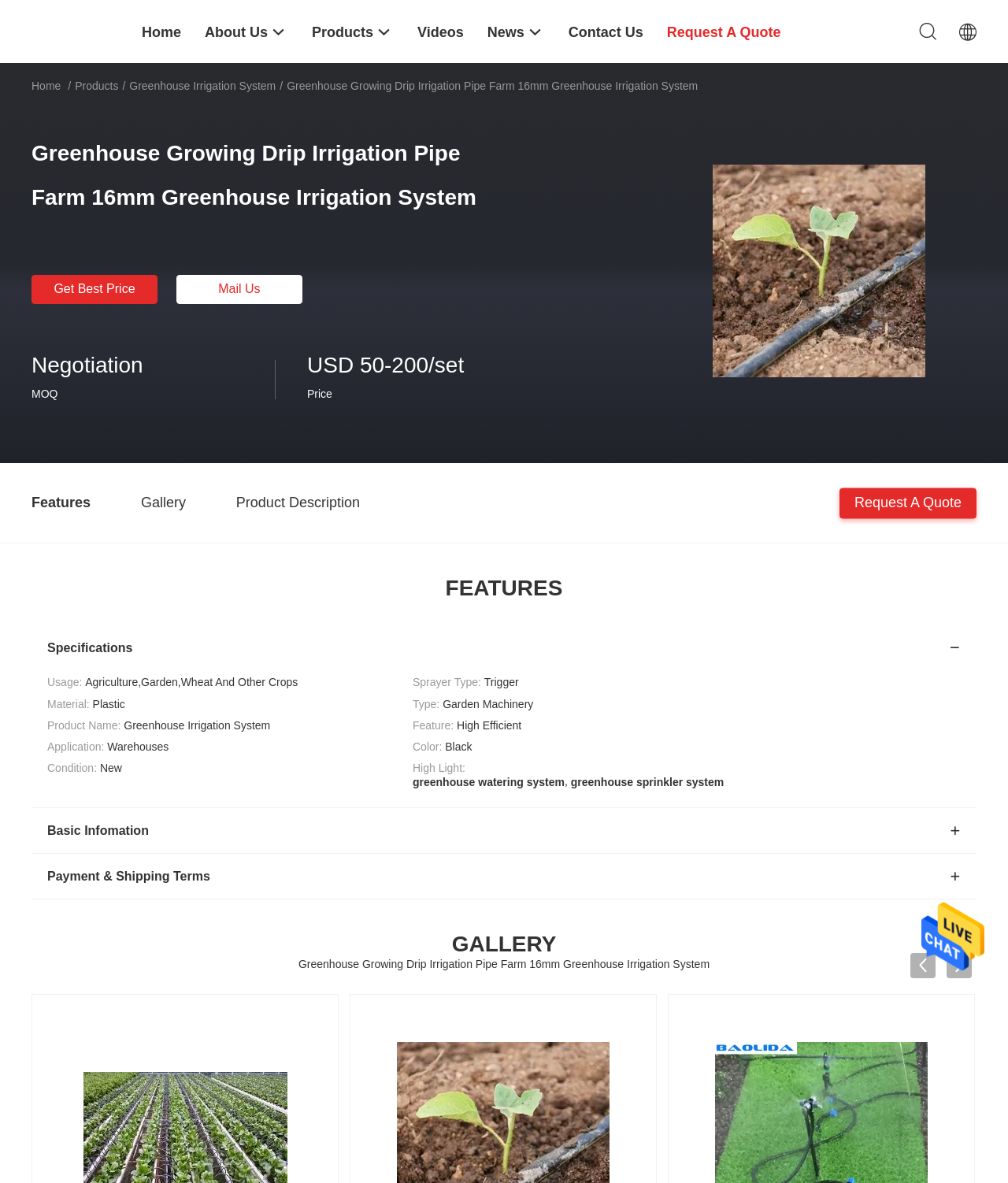What is the application of the product?
Using the image, give a concise answer in the form of a single word or short phrase.

Warehouses